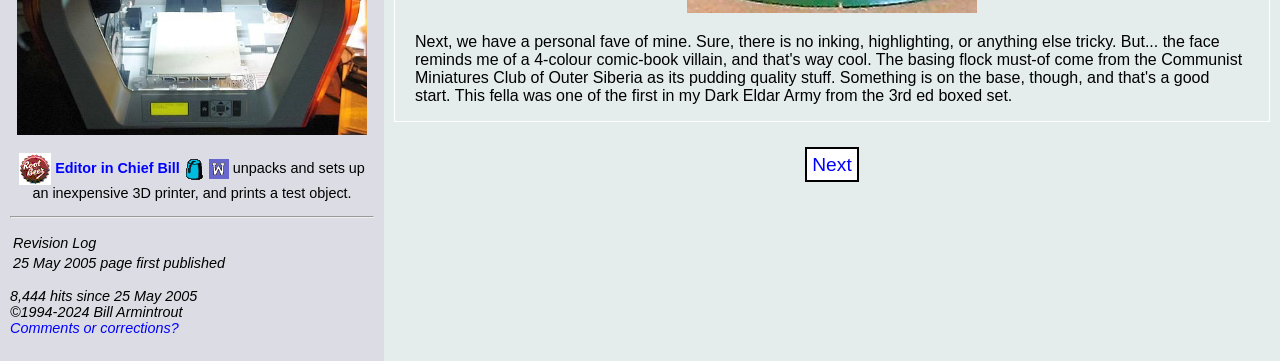How many hits has the webpage had since 25 May 2005?
Using the image, respond with a single word or phrase.

8,444